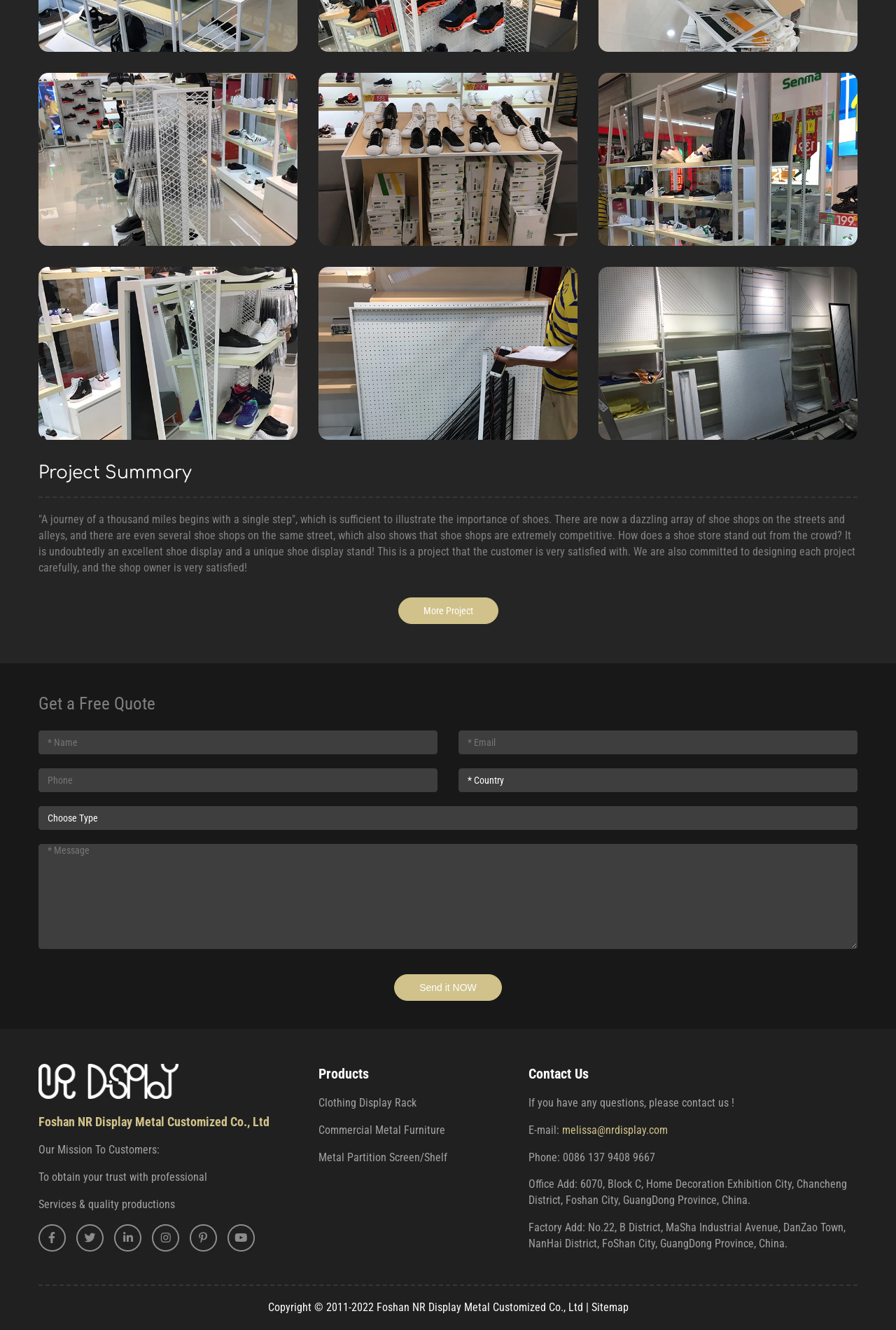How many social media links are there?
Please provide a comprehensive and detailed answer to the question.

There are six social media links at the bottom of the webpage, which are Facebook, Twitter, Linkedin, Instagram, Pinterest, and Youtube. These links are represented by their respective icons.